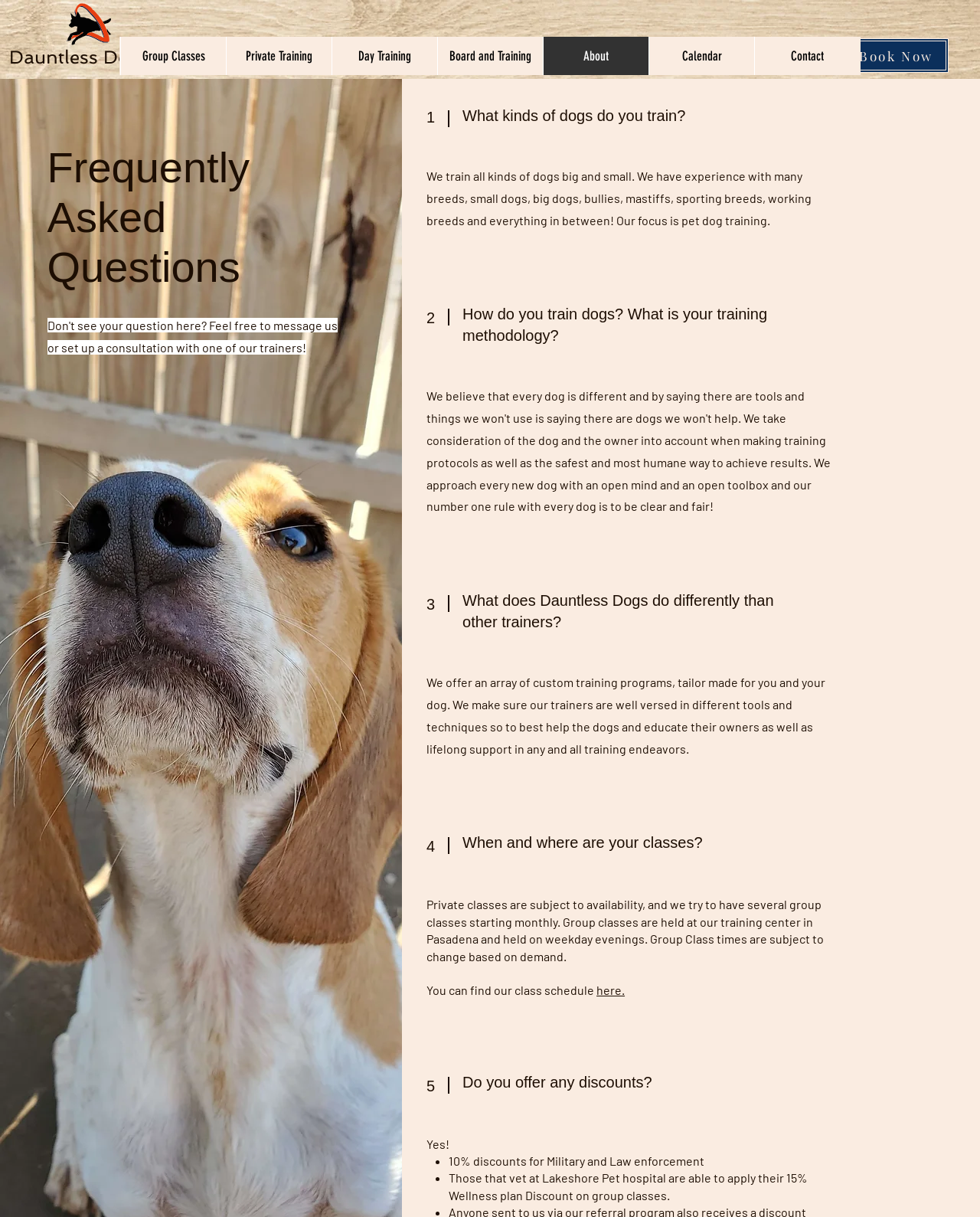Create a detailed narrative of the webpage’s visual and textual elements.

This webpage is about Dauntless Dogs, a dog training service. At the top left, there is a link to the homepage, followed by a social bar with links to Facebook, Instagram, and TikTok. On the top right, there is a "Book Now" button. Below the social bar, there is a navigation menu with links to different sections of the website, including Group Classes, Private Training, Day Training, Board and Training, About, Calendar, and Contact.

The main content of the page is a list of Frequently Asked Questions (FAQs) about Dauntless Dogs' services. The FAQs are divided into sections with headings and questions, followed by detailed answers. There are six questions in total, including "What kinds of dogs do you train?", "How do you train dogs?", "What does Dauntless Dogs do differently than other trainers?", "When and where are your classes?", "Do you offer any discounts?", and others.

The answers to the questions provide detailed information about Dauntless Dogs' services, including the types of dogs they train, their training methodology, and their custom training programs. The page also mentions that they offer discounts for military and law enforcement personnel, as well as for those who vet at Lakeshore Pet hospital.

Overall, the webpage is well-organized and easy to navigate, with clear headings and concise answers to common questions about Dauntless Dogs' services.